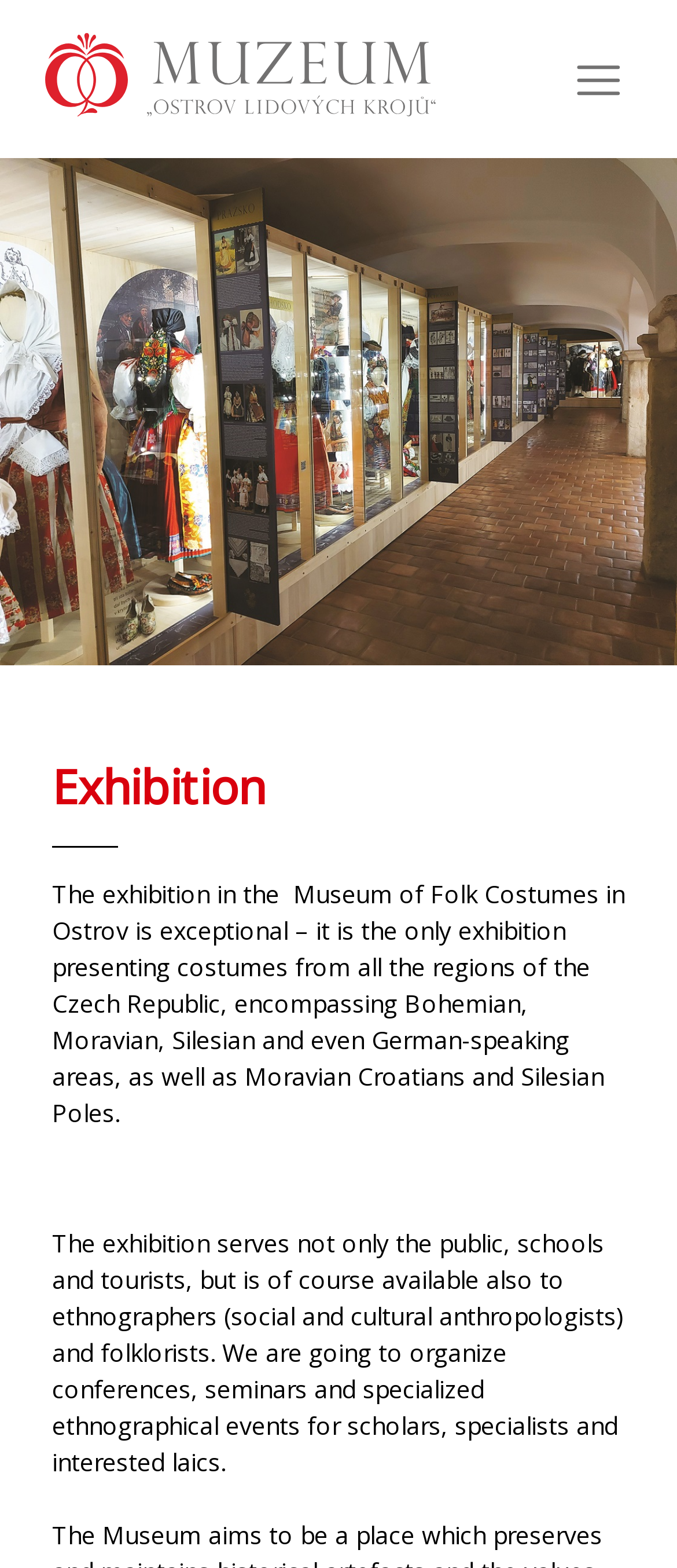Specify the bounding box coordinates of the region I need to click to perform the following instruction: "Click the Museum link". The coordinates must be four float numbers in the range of 0 to 1, i.e., [left, top, right, bottom].

[0.013, 0.106, 0.987, 0.157]